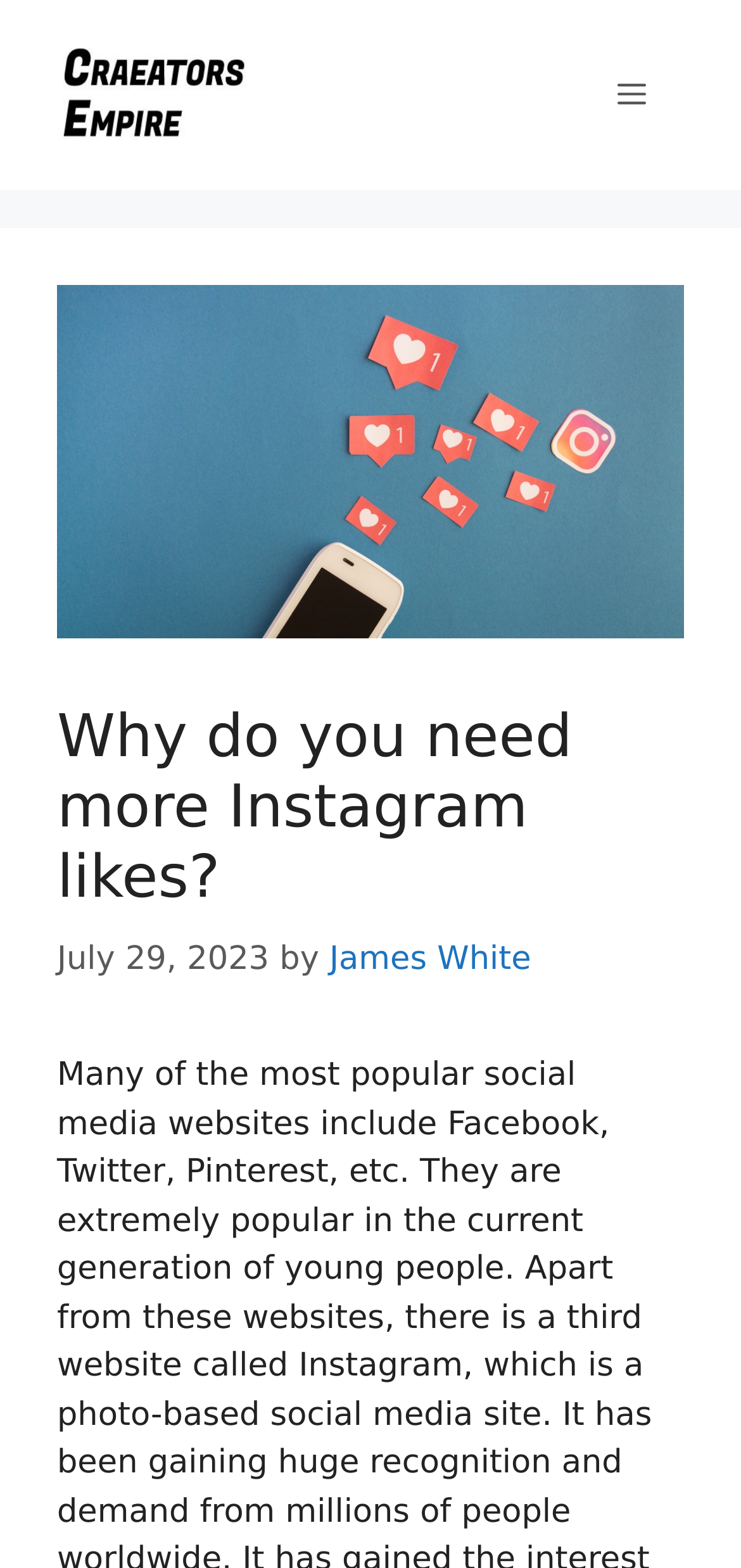Generate the main heading text from the webpage.

Why do you need more Instagram likes?